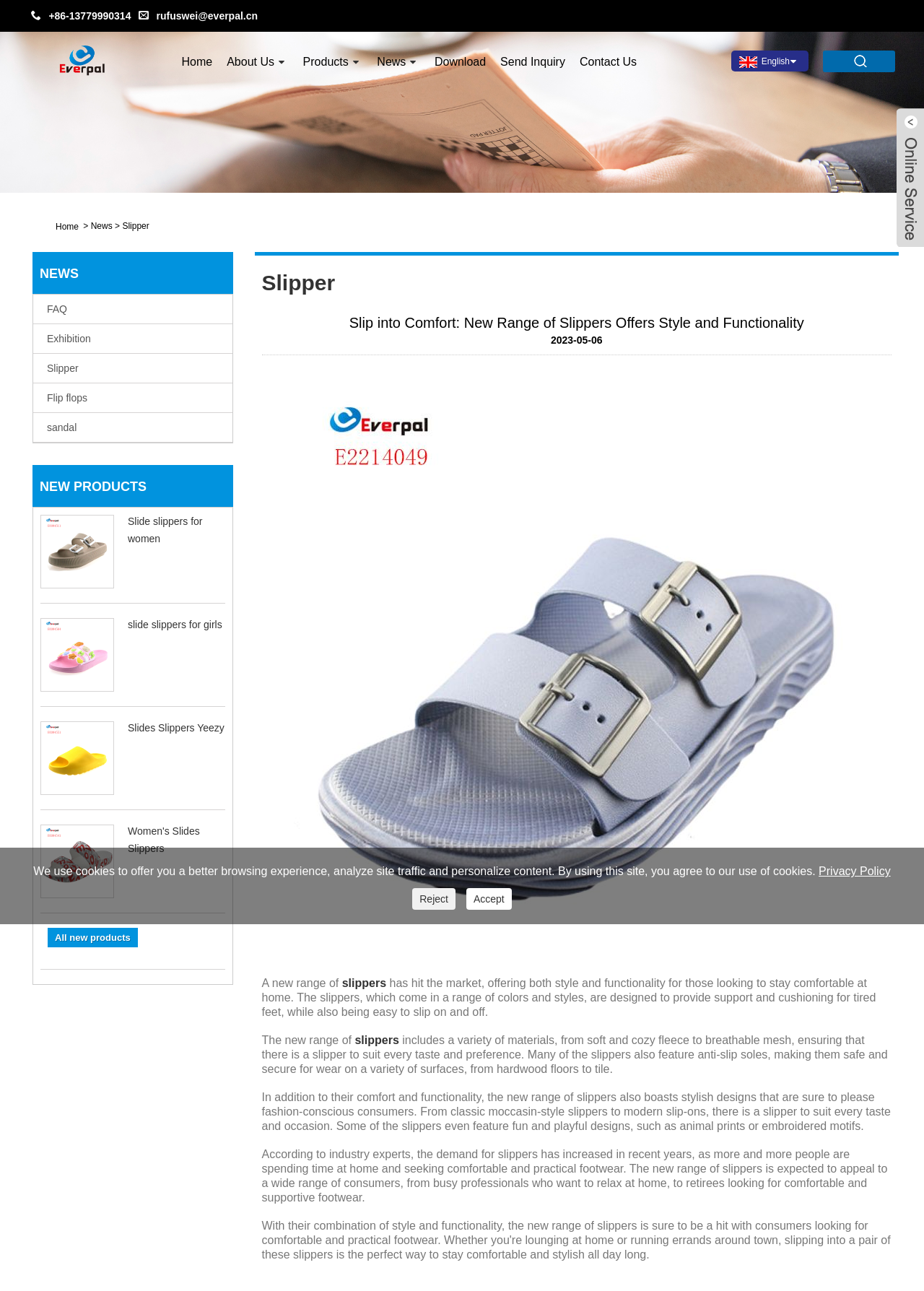What is the date of the news article?
Refer to the image and provide a one-word or short phrase answer.

2023-05-06